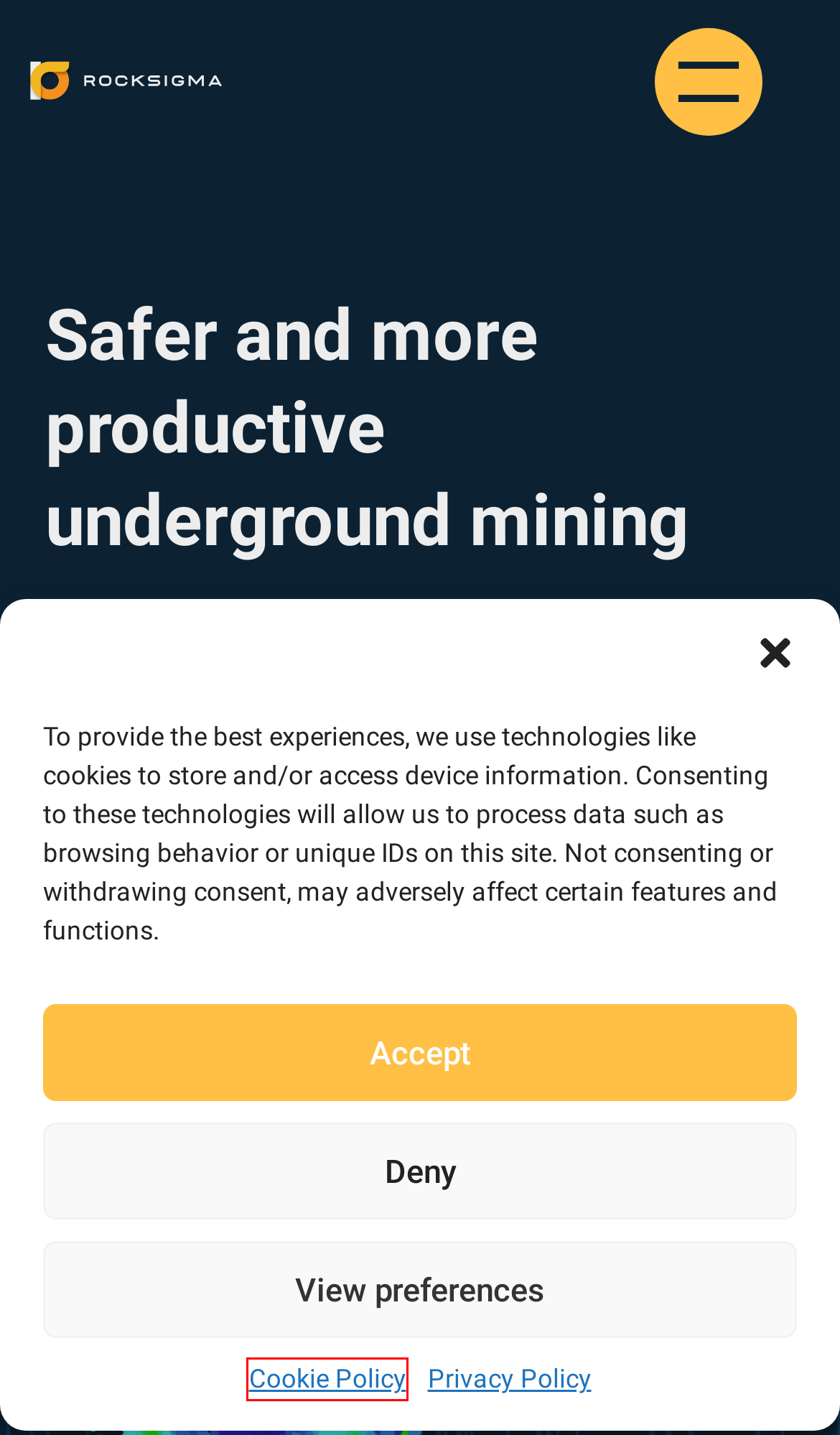You are provided with a screenshot of a webpage where a red rectangle bounding box surrounds an element. Choose the description that best matches the new webpage after clicking the element in the red bounding box. Here are the choices:
A. Contact - Rocksigma
B. RockSigma returns to the Western Australian Ground Control Group - Rocksigma
C. Rocksigma genomför investeringsrunda - Rocksigma
D. Cookie Policy (EU) - Rocksigma
E. Privacy Policy - Rocksigma
F. RockSigma News - Rocksigma
G. BEMIS is a state-of-the-art solution. - Rocksigma
H. What we do - Rocksigma

D